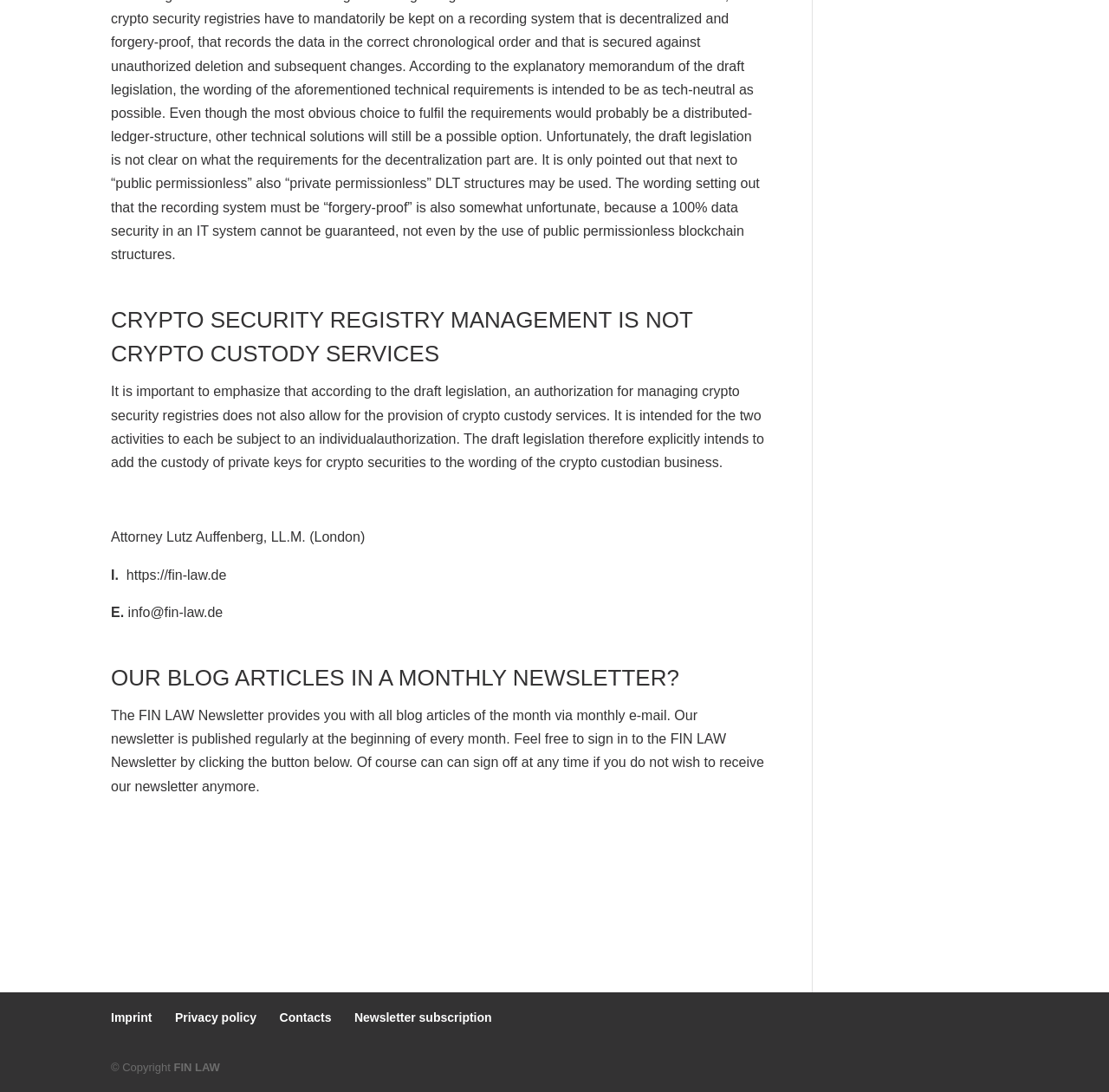How often is the FIN LAW Newsletter published?
Please provide a comprehensive answer to the question based on the webpage screenshot.

The answer can be found in the StaticText element with the text 'Our newsletter is published regularly at the beginning of every month.' which indicates that the FIN LAW Newsletter is published on a monthly basis.